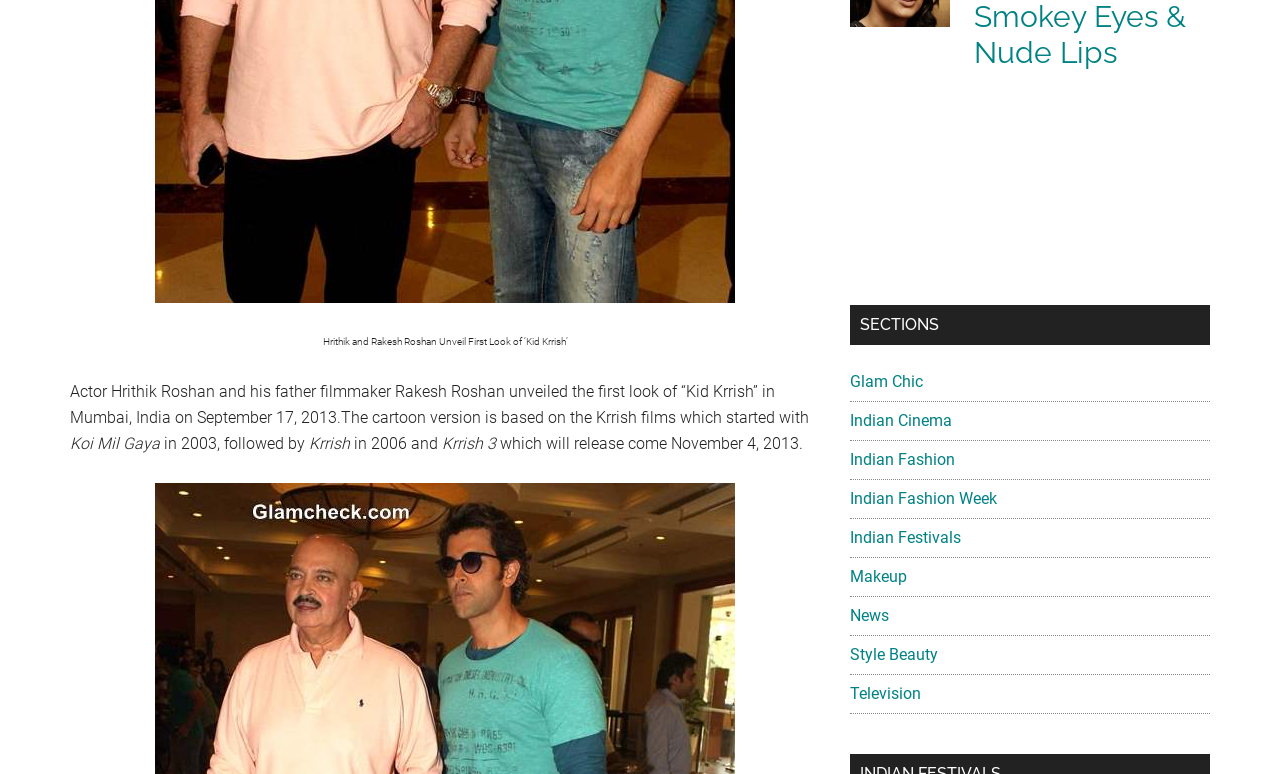What is the release date of Krrish 3? Based on the image, give a response in one word or a short phrase.

November 4, 2013